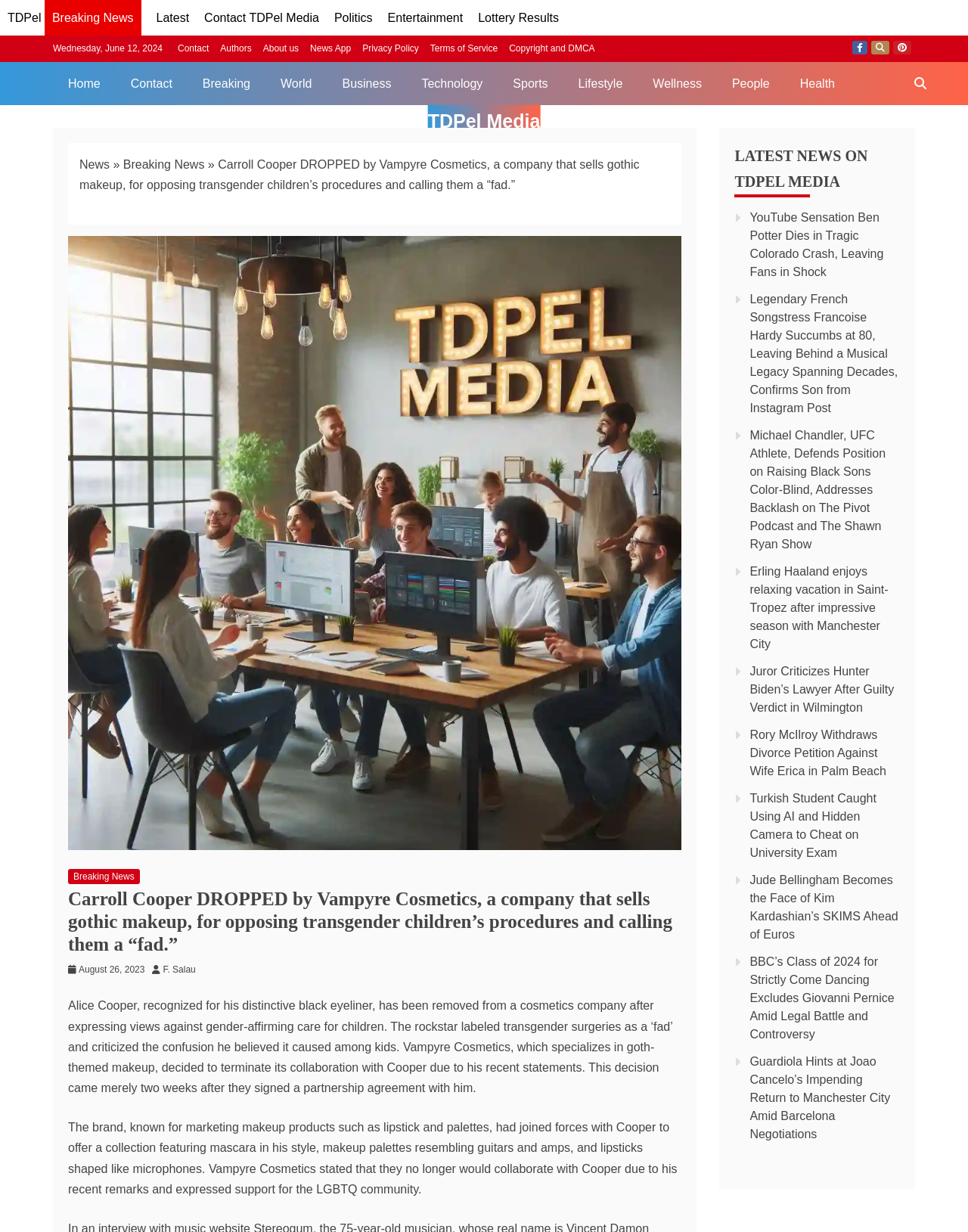Please locate the UI element described by "News App" and provide its bounding box coordinates.

[0.32, 0.035, 0.363, 0.044]